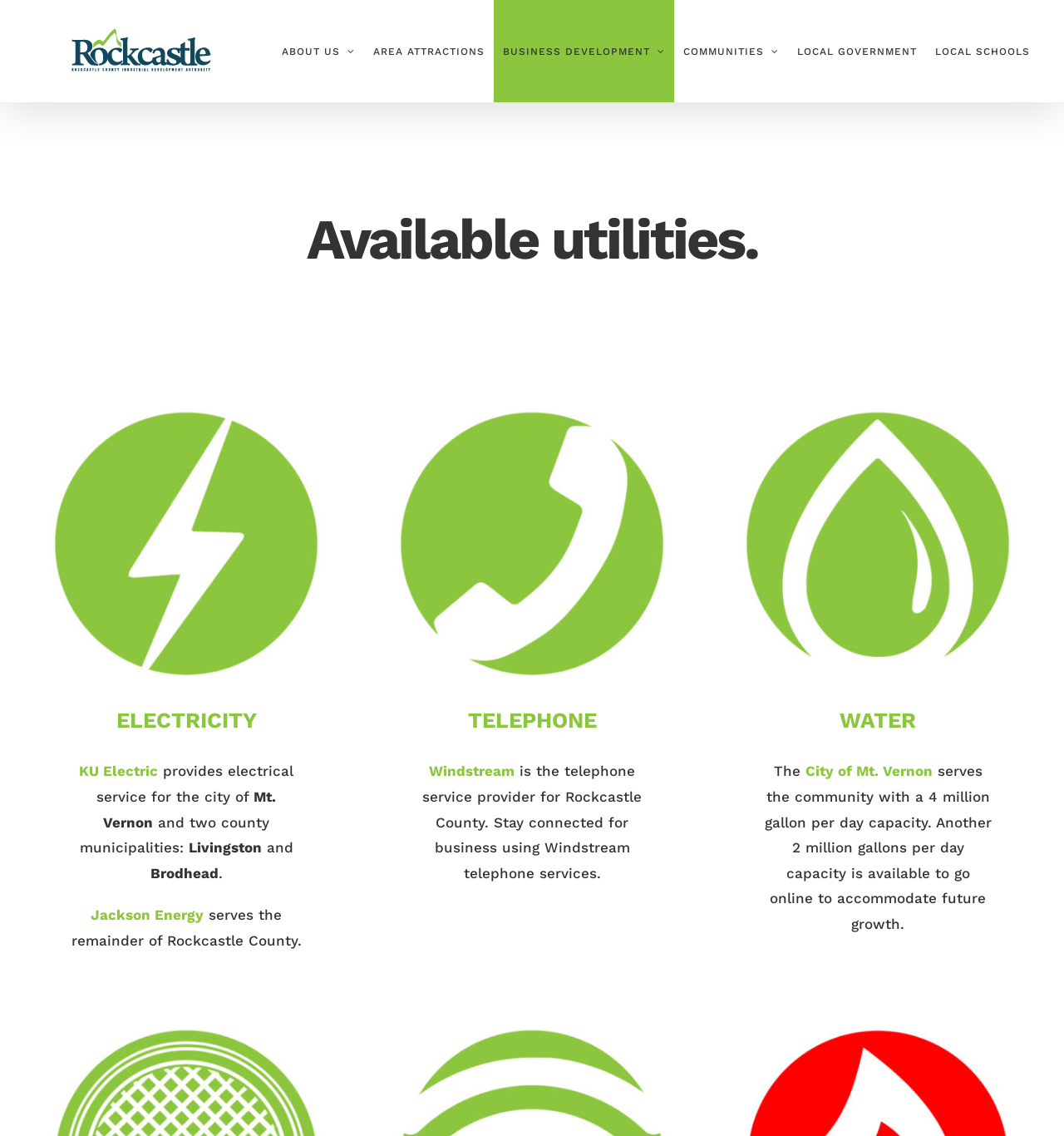Please specify the bounding box coordinates in the format (top-left x, top-left y, bottom-right x, bottom-right y), with all values as floating point numbers between 0 and 1. Identify the bounding box of the UI element described by: Preventive Pet Care

None